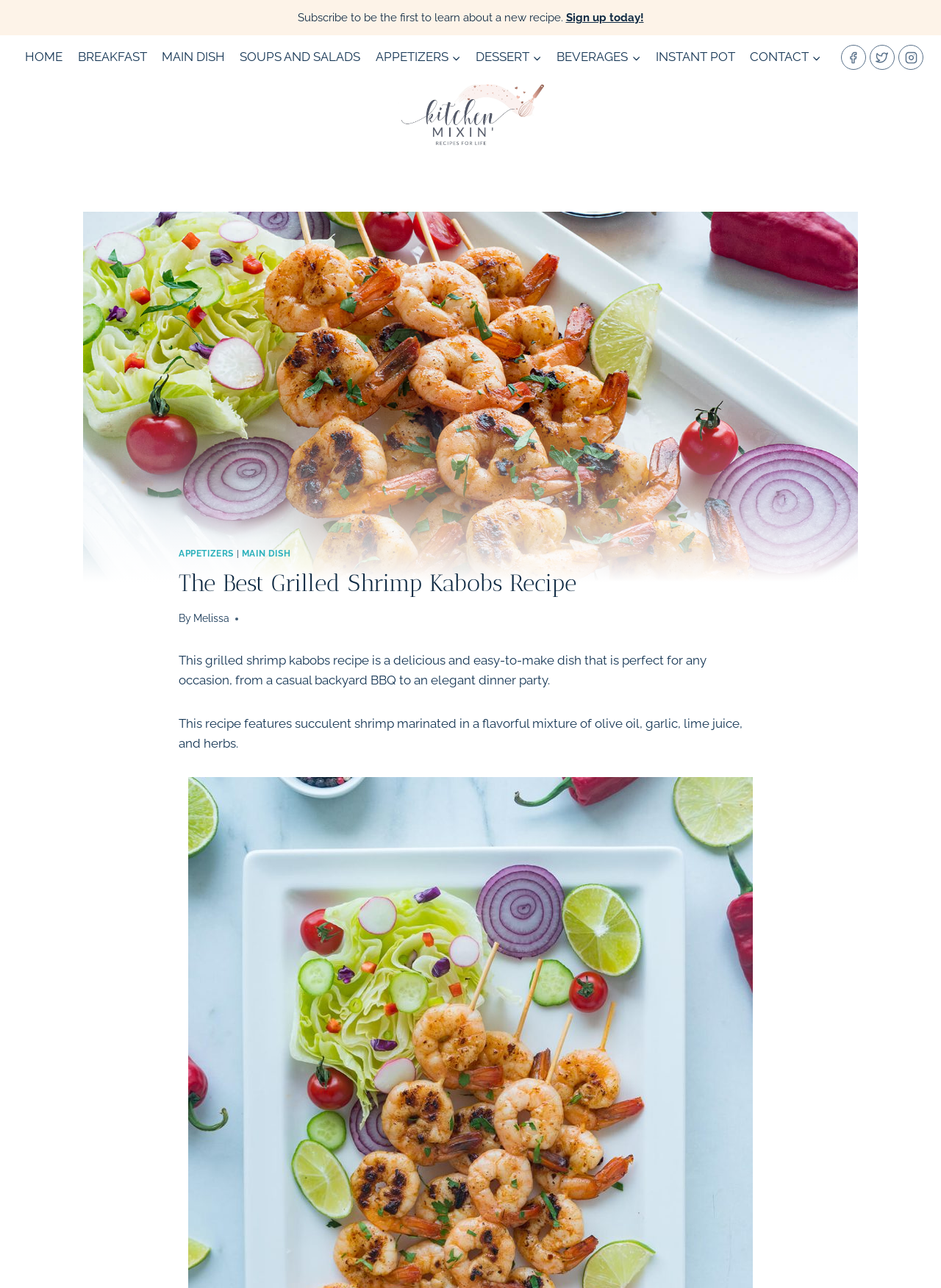What type of dish is being featured?
Using the visual information from the image, give a one-word or short-phrase answer.

Grilled shrimp kabobs